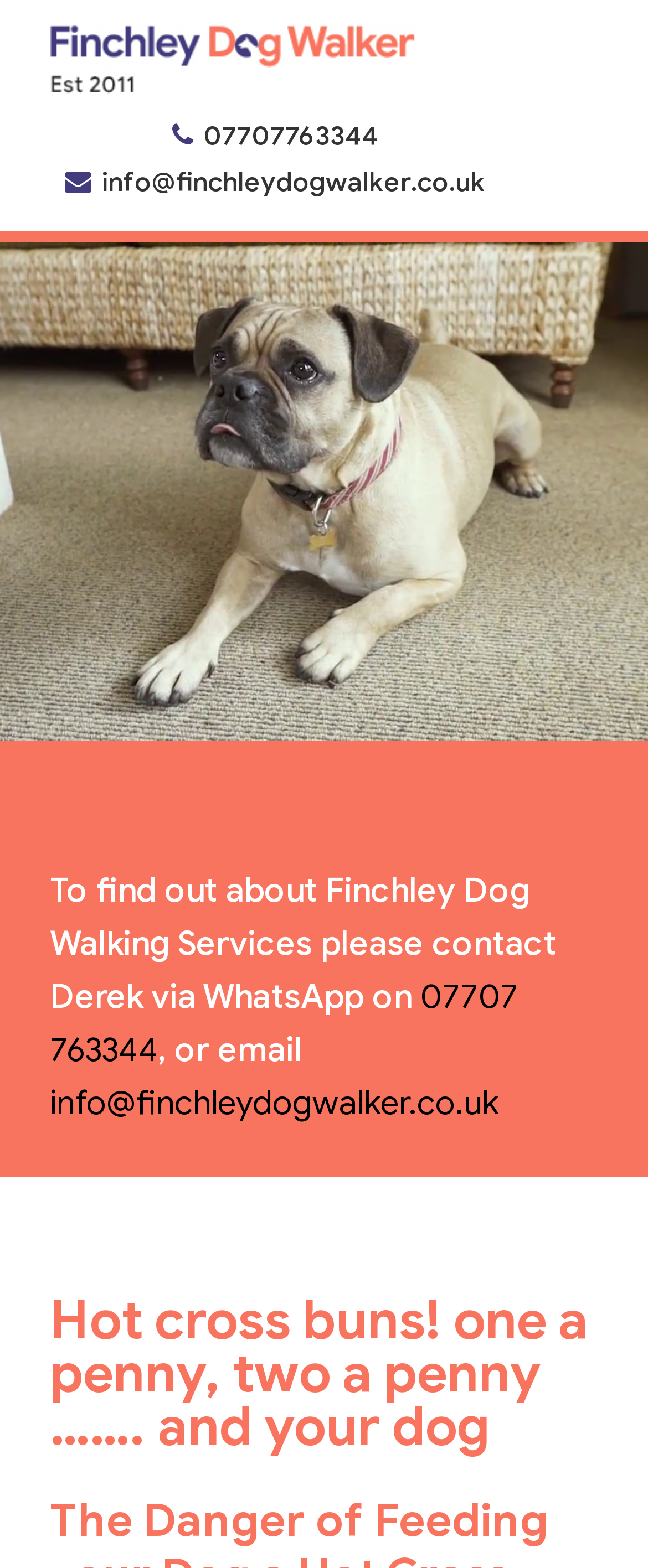Is there a link to WhatsApp on the webpage?
Please provide a single word or phrase answer based on the image.

Yes